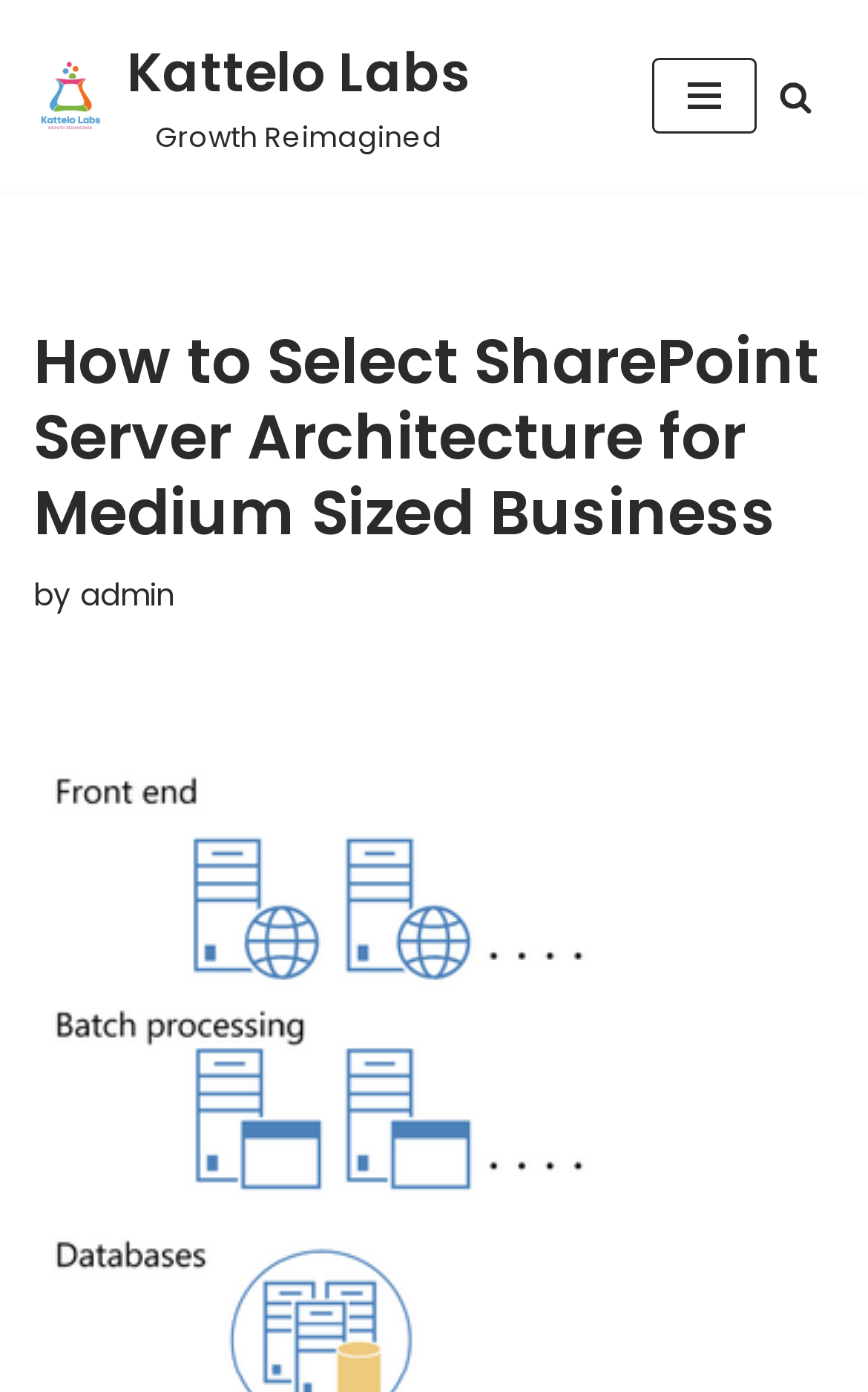Bounding box coordinates are to be given in the format (top-left x, top-left y, bottom-right x, bottom-right y). All values must be floating point numbers between 0 and 1. Provide the bounding box coordinate for the UI element described as: Kattelo LabsGrowth Reimagined

[0.038, 0.022, 0.541, 0.116]